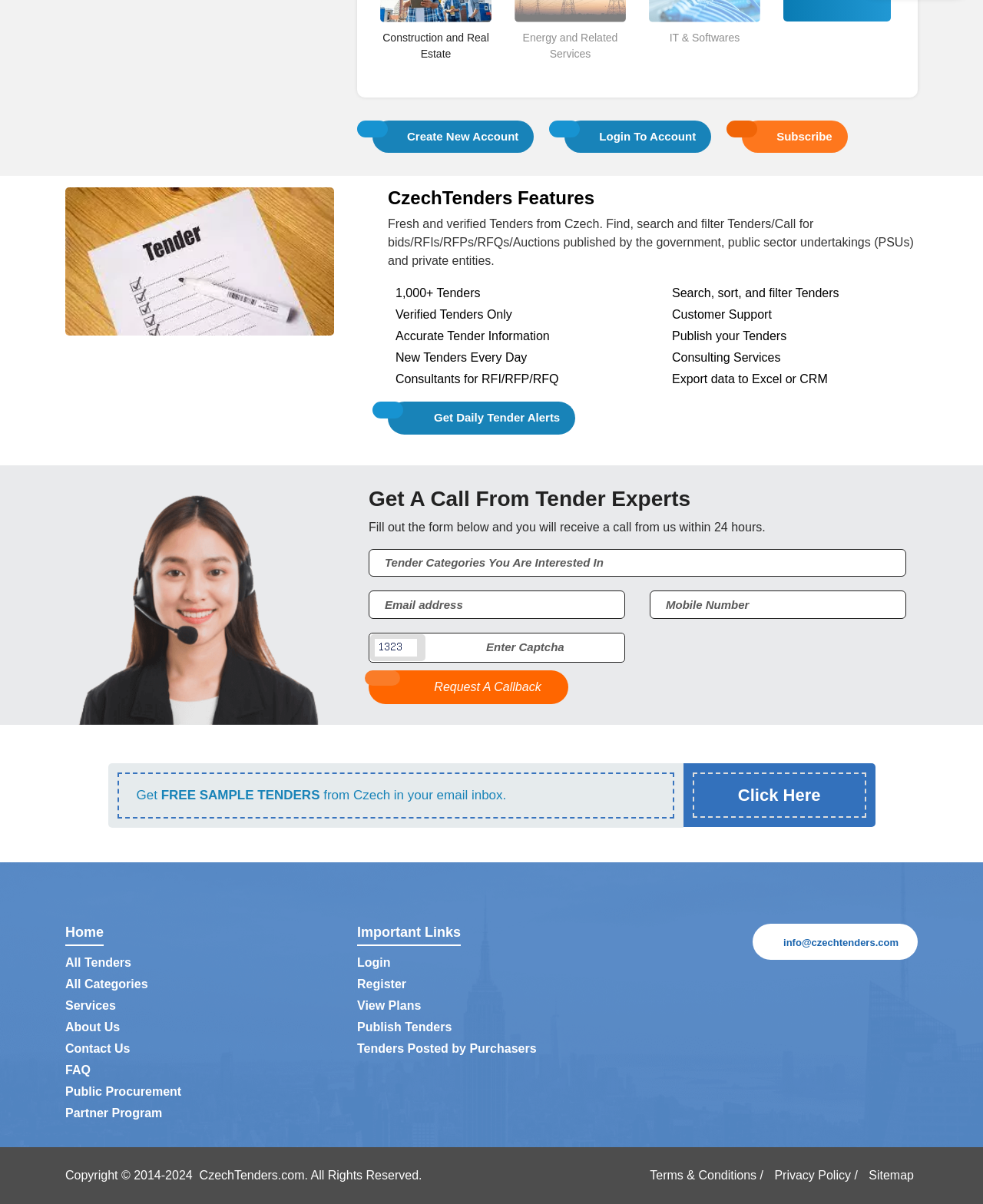Please identify the bounding box coordinates of the element's region that should be clicked to execute the following instruction: "Request a callback". The bounding box coordinates must be four float numbers between 0 and 1, i.e., [left, top, right, bottom].

[0.375, 0.557, 0.578, 0.585]